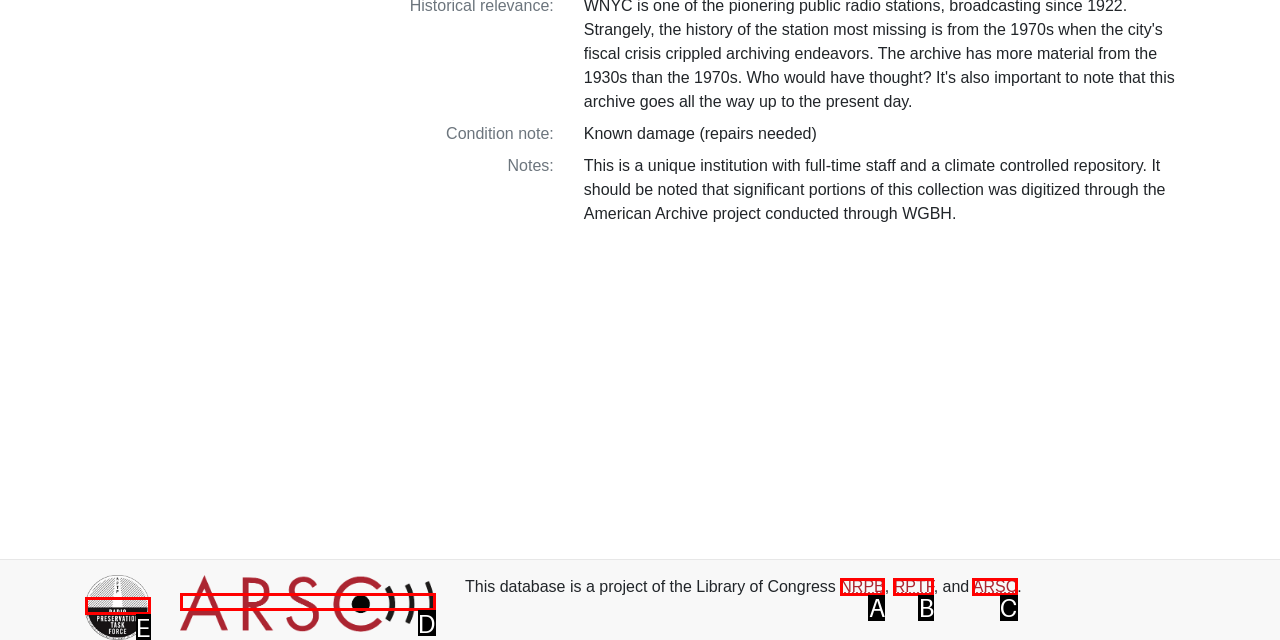Given the description: February 2021, choose the HTML element that matches it. Indicate your answer with the letter of the option.

None